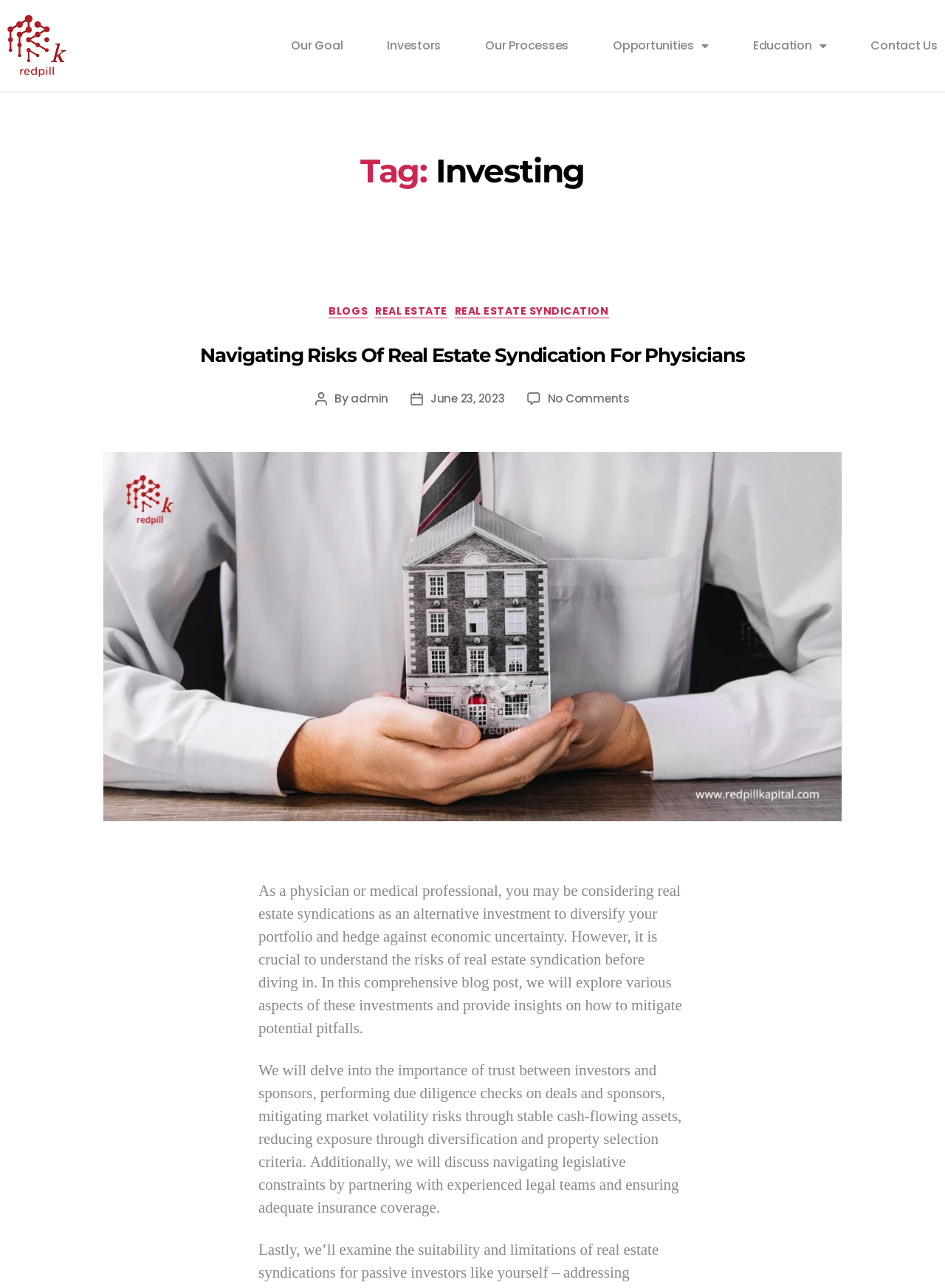What is the date of the blog post?
Please ensure your answer is as detailed and informative as possible.

The date of the blog post can be determined by reading the link 'June 23, 2023' which indicates the date when the blog post was published.